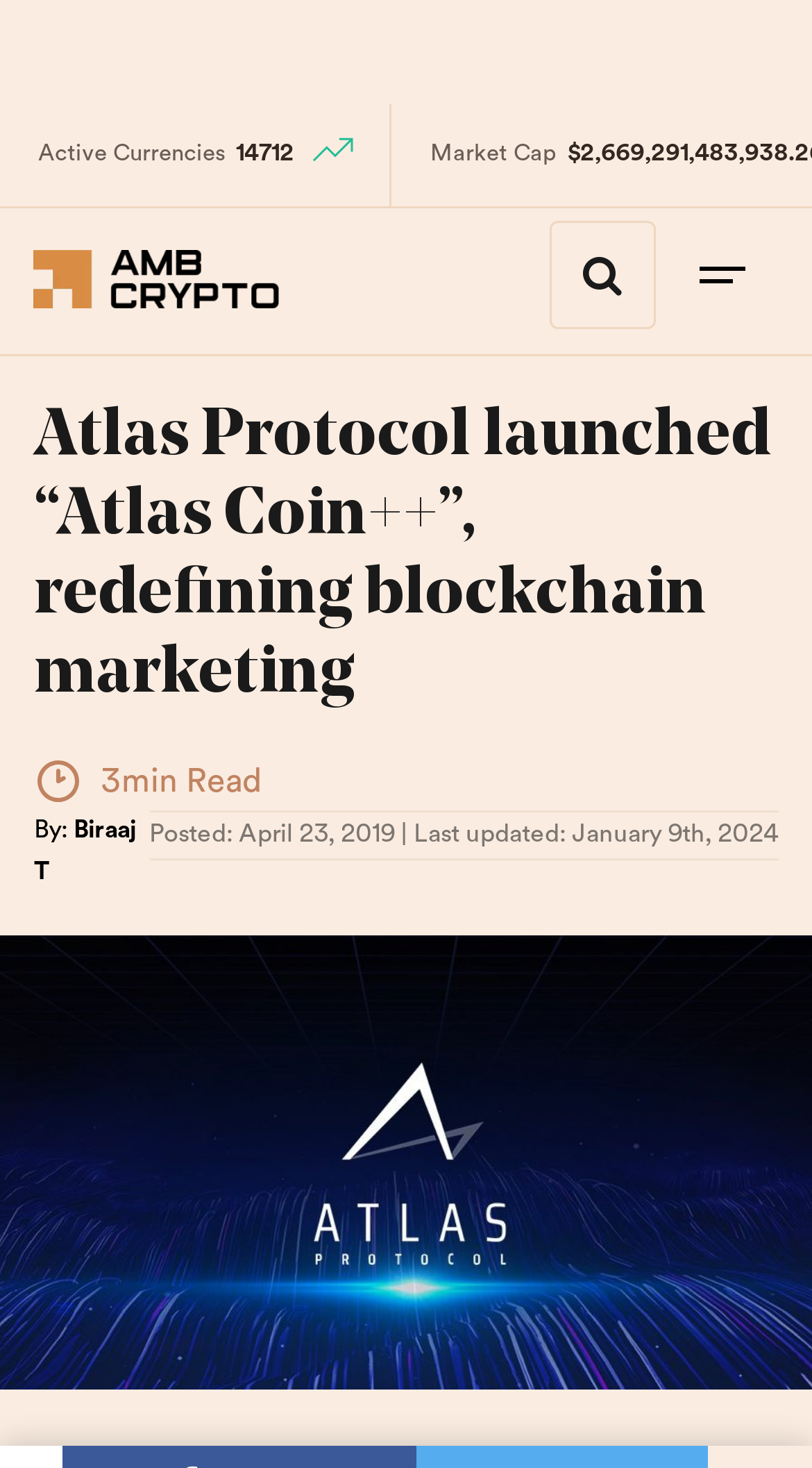Using the information shown in the image, answer the question with as much detail as possible: What is the market capitalization?

The webpage does not provide a specific market capitalization value, but it mentions 'Market Cap' with an image next to it, suggesting that the market capitalization is an important metric being tracked.